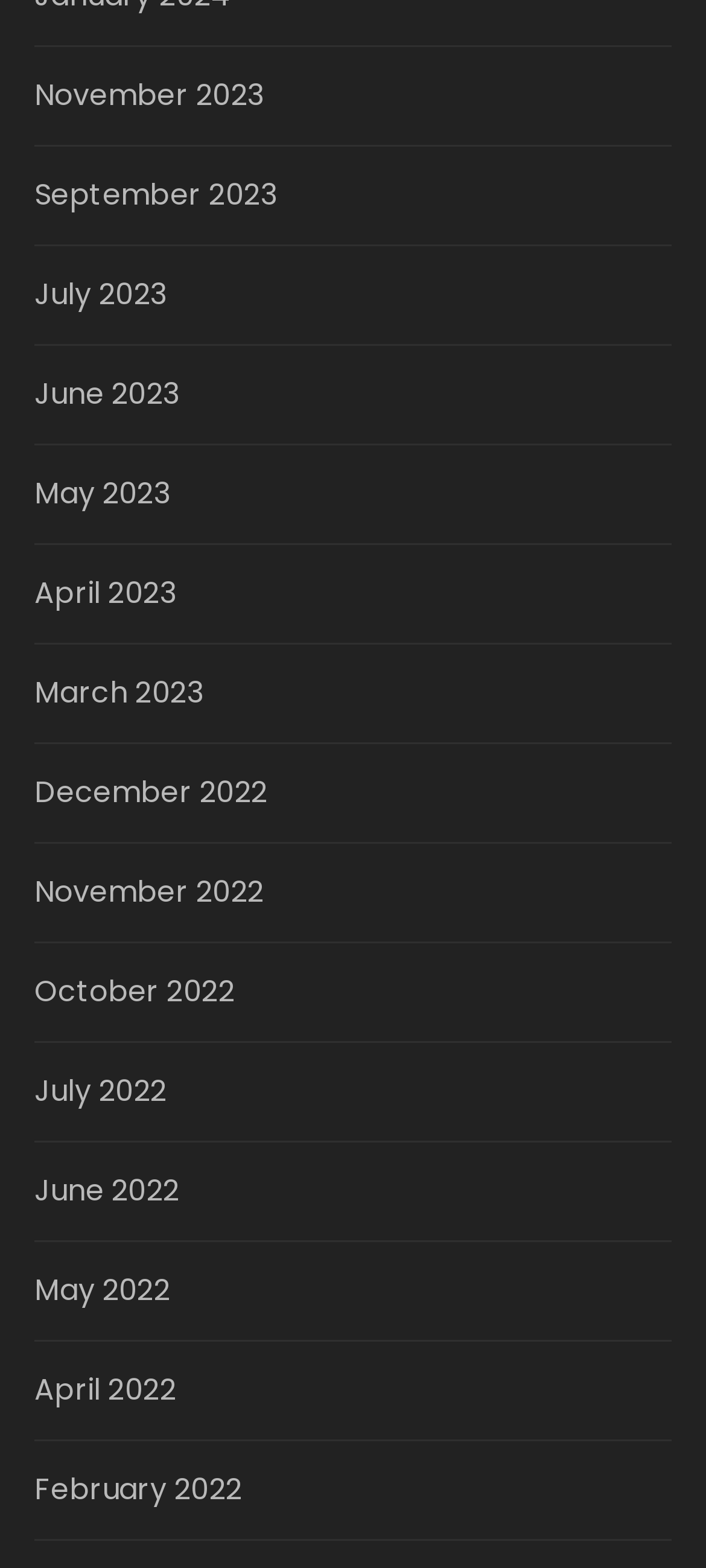What is the most recent month listed?
Please ensure your answer is as detailed and informative as possible.

By examining the list of links, I can see that the most recent month listed is 'November 2023', which is the first link in the list.